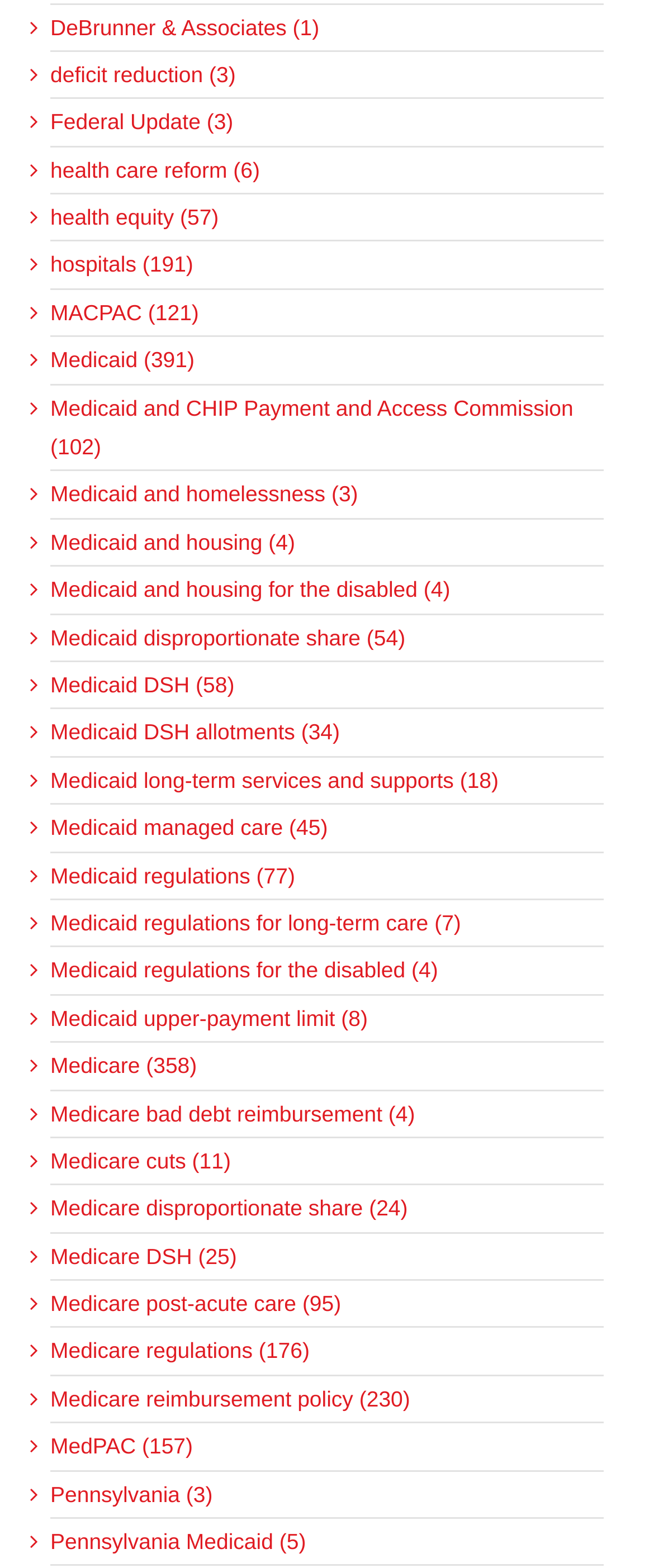Please give the bounding box coordinates of the area that should be clicked to fulfill the following instruction: "Click on 'Did you receive my Six-Month Review?'". The coordinates should be in the format of four float numbers from 0 to 1, i.e., [left, top, right, bottom].

None